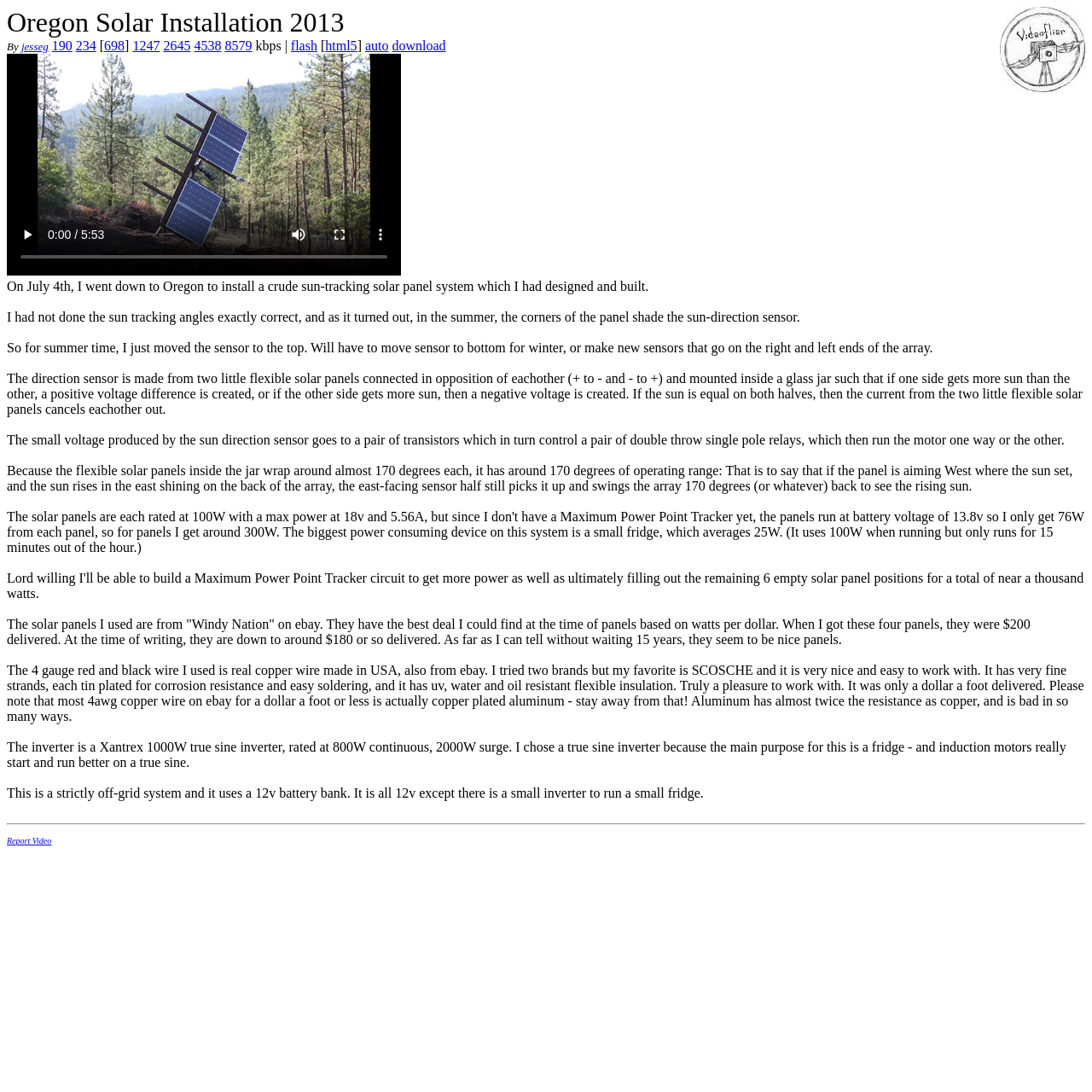What is the brand of the solar panels used?
Carefully analyze the image and provide a thorough answer to the question.

The author mentions that the solar panels used are from 'Windy Nation' on ebay, which is a brand that offers a good deal on watts per dollar.